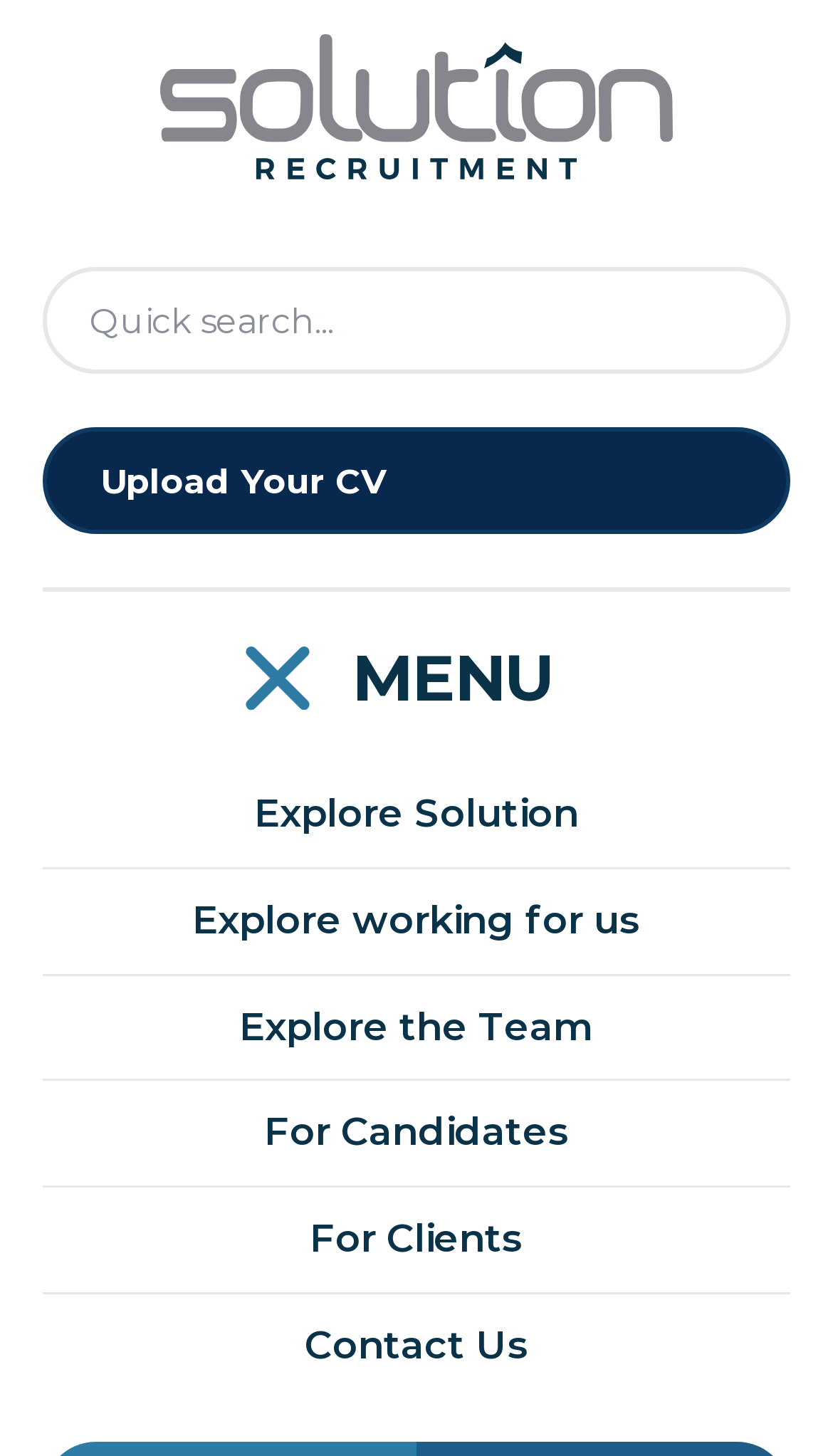Identify and provide the bounding box for the element described by: "For Clients".

[0.051, 0.816, 0.949, 0.888]